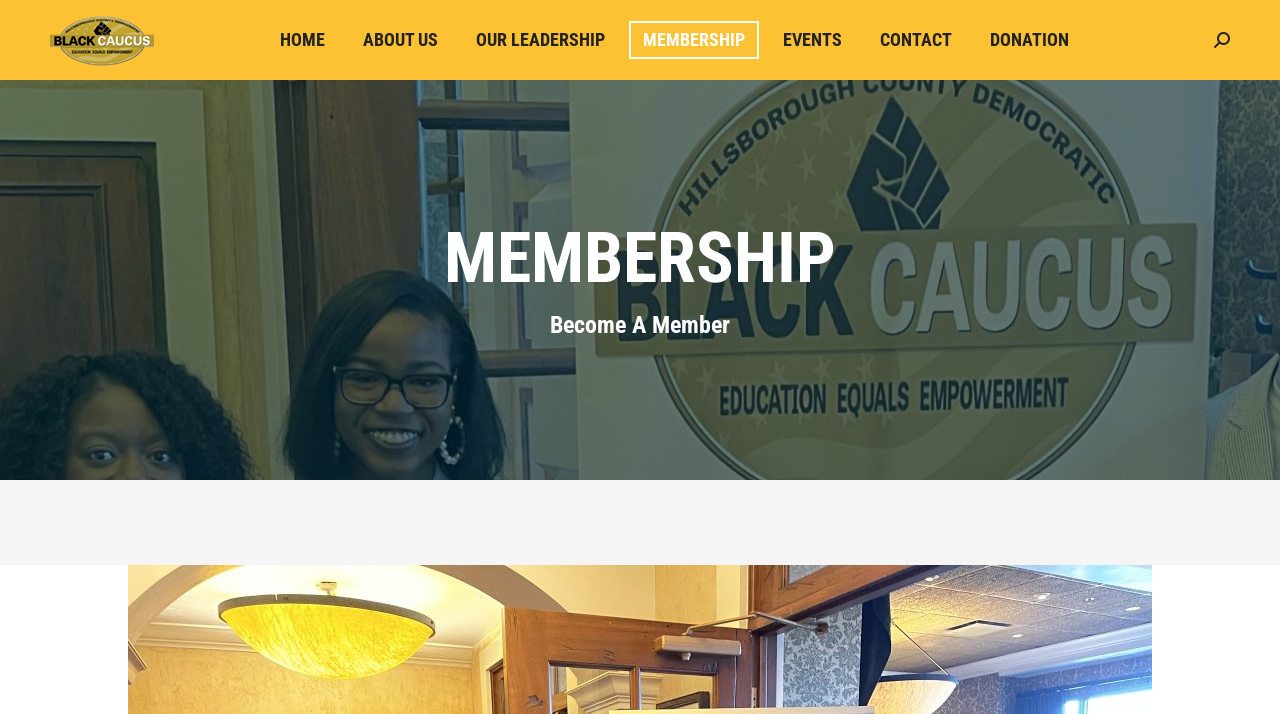Pinpoint the bounding box coordinates of the area that should be clicked to complete the following instruction: "make a donation". The coordinates must be given as four float numbers between 0 and 1, i.e., [left, top, right, bottom].

[0.762, 0.029, 0.846, 0.083]